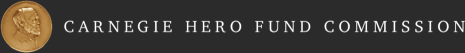What is the purpose of the Carnegie Hero Fund Commission?
Look at the screenshot and respond with a single word or phrase.

To recognize and honor heroes